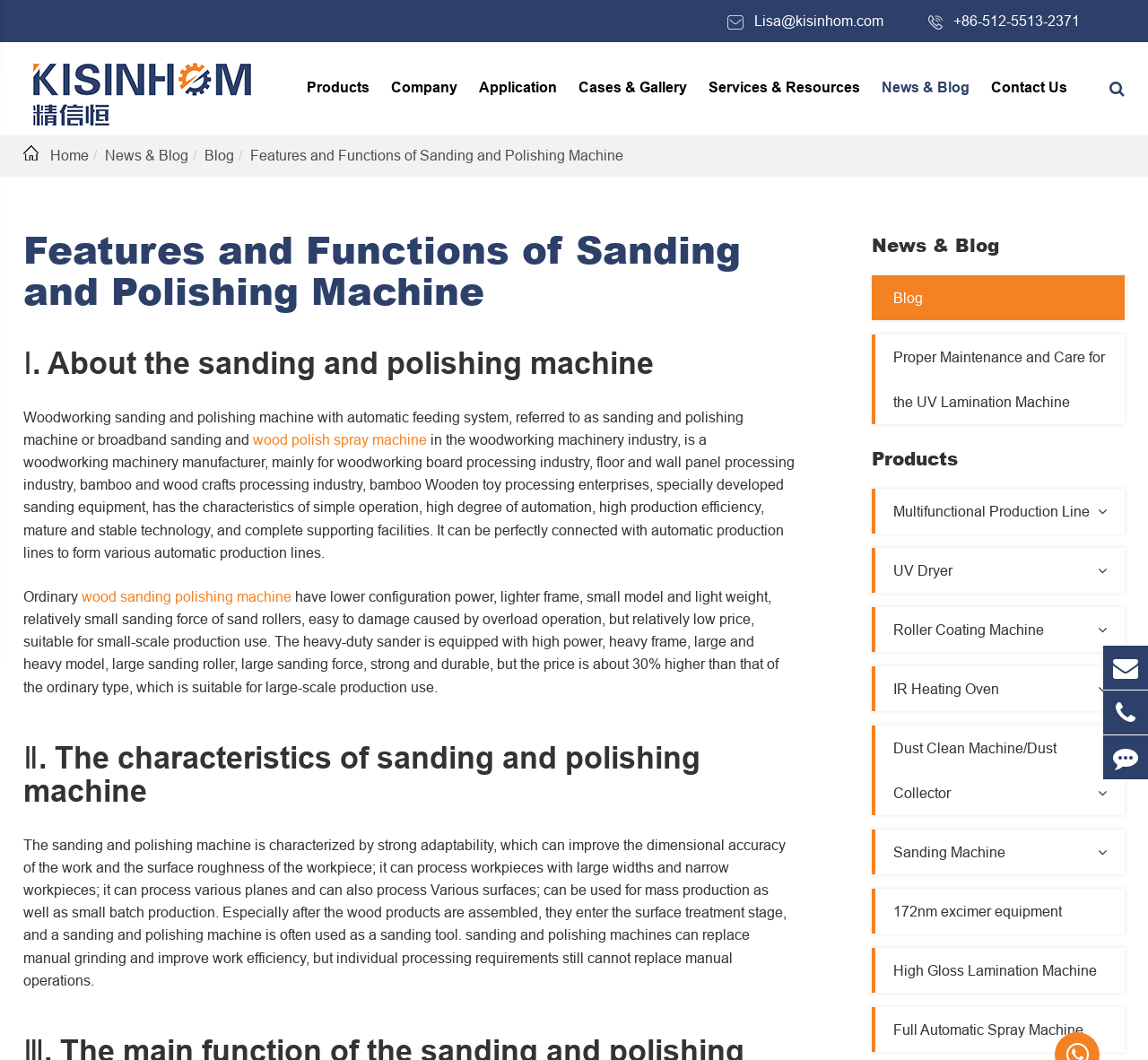Determine the coordinates of the bounding box that should be clicked to complete the instruction: "Contact us via email". The coordinates should be represented by four float numbers between 0 and 1: [left, top, right, bottom].

[0.657, 0.012, 0.77, 0.027]